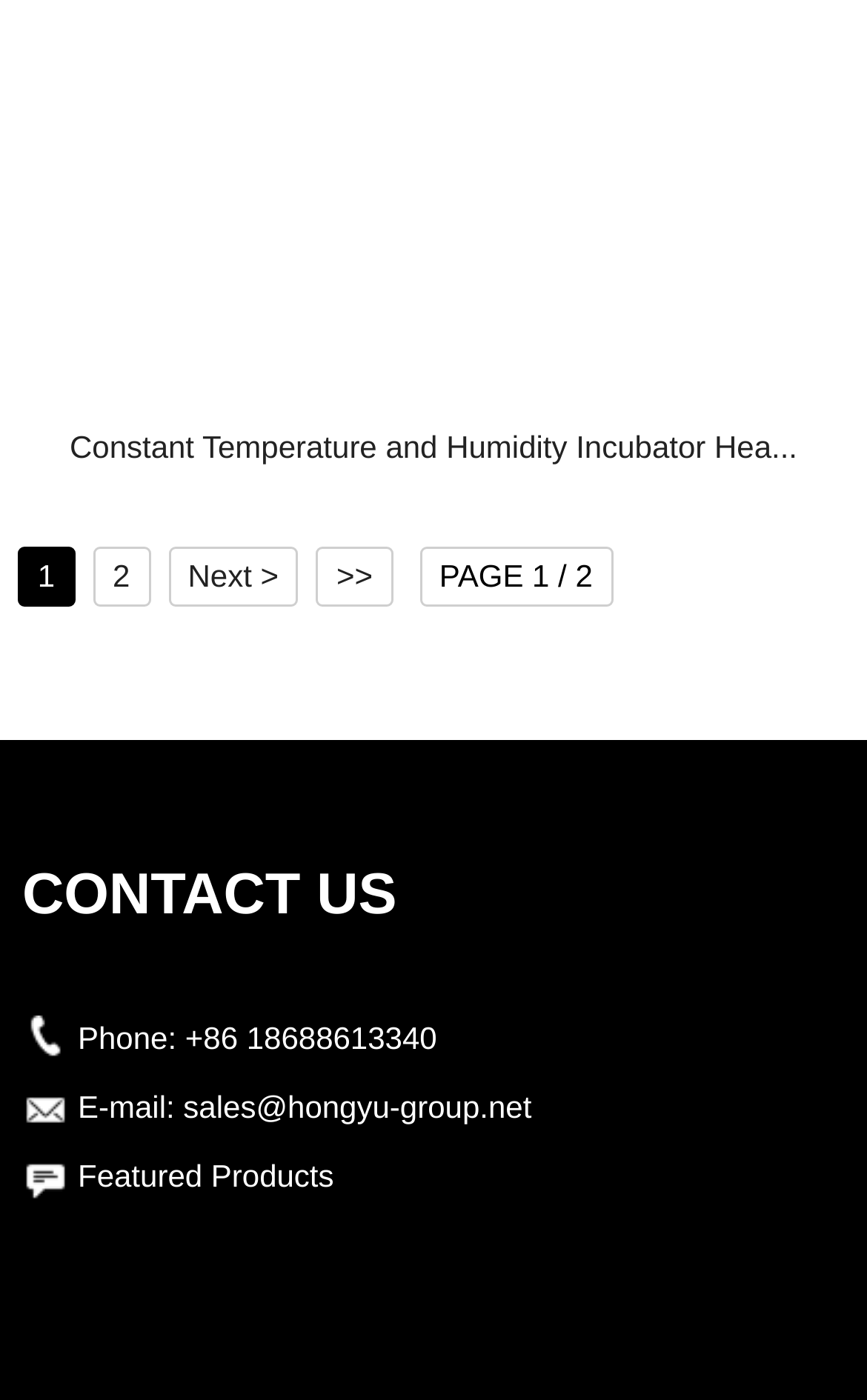Find and specify the bounding box coordinates that correspond to the clickable region for the instruction: "Visit John Stone's profile".

None